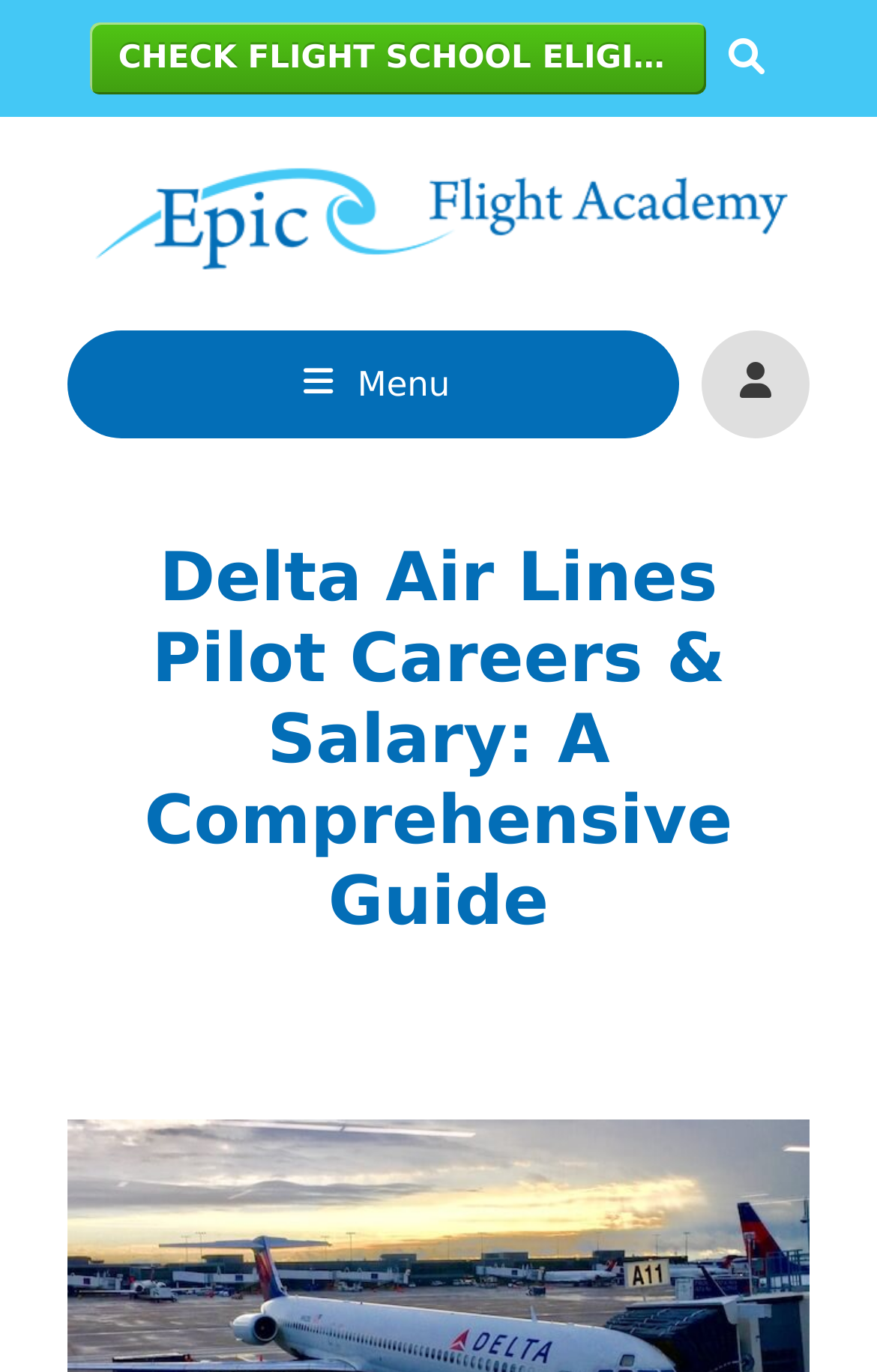Provide a one-word or short-phrase answer to the question:
What is the name of the flight academy?

Epic Flight Academy